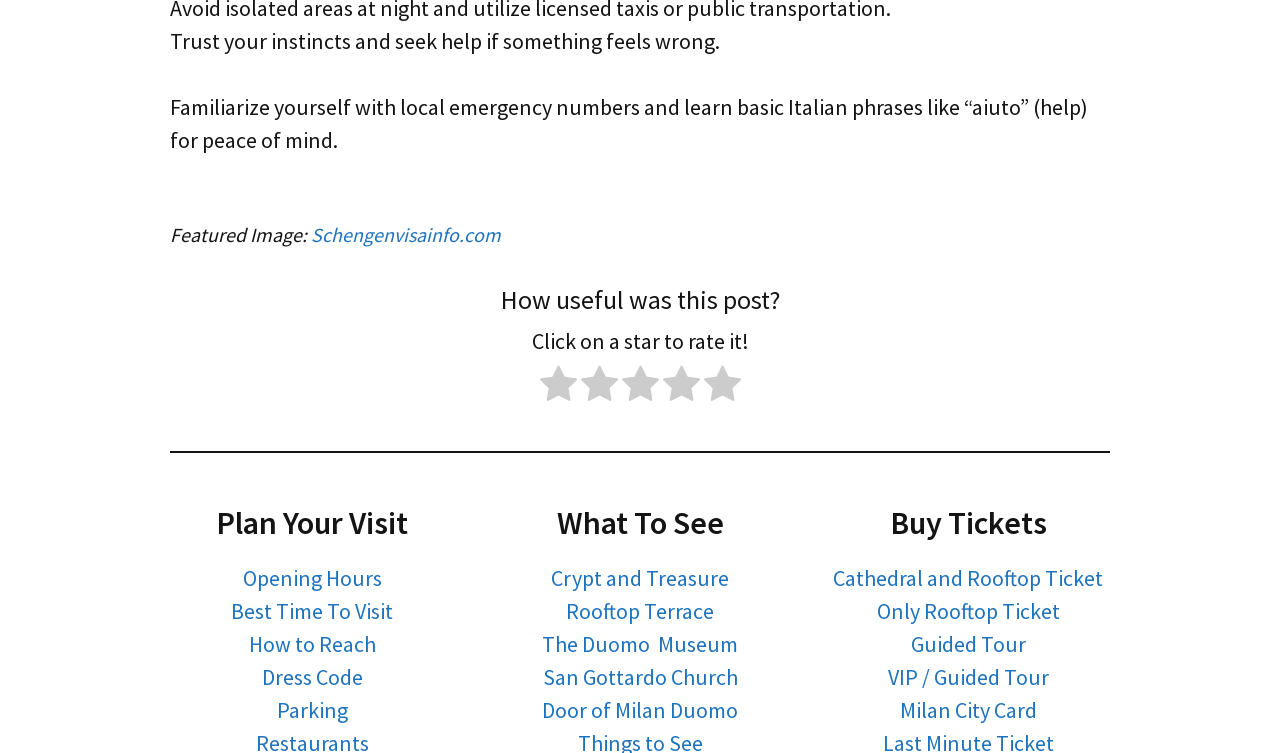Find the bounding box coordinates of the UI element according to this description: "How to Reach".

[0.194, 0.837, 0.293, 0.874]